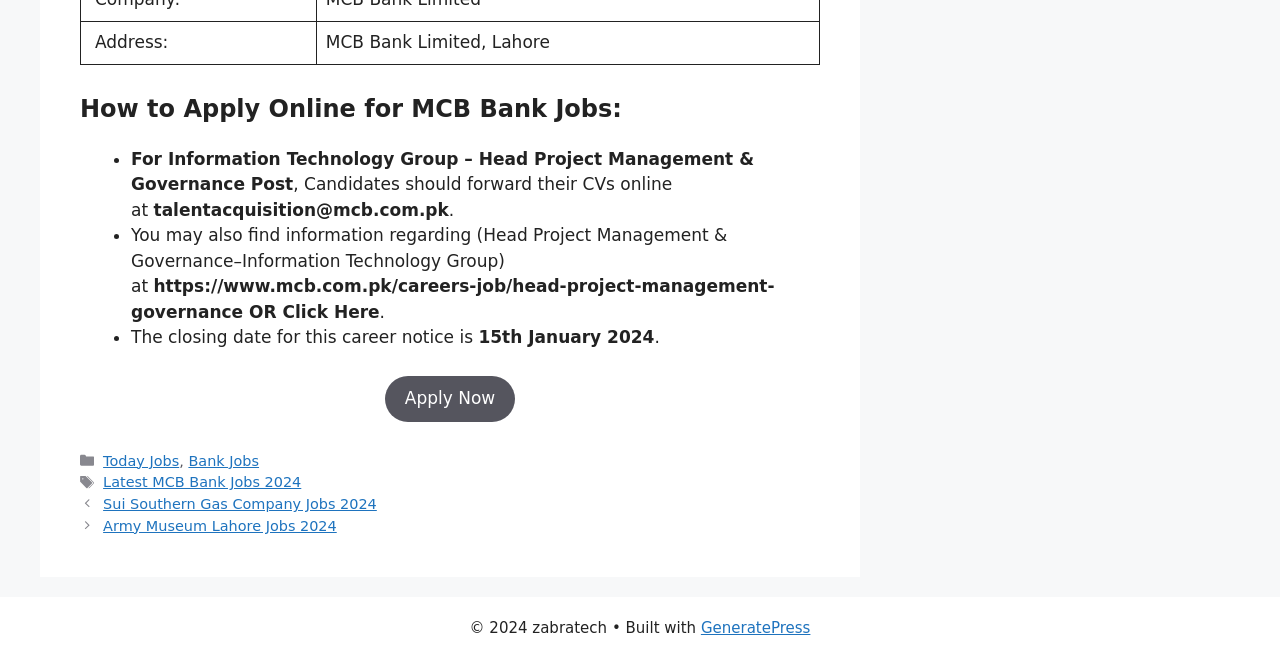Given the webpage screenshot and the description, determine the bounding box coordinates (top-left x, top-left y, bottom-right x, bottom-right y) that define the location of the UI element matching this description: Apply Now

[0.301, 0.57, 0.403, 0.639]